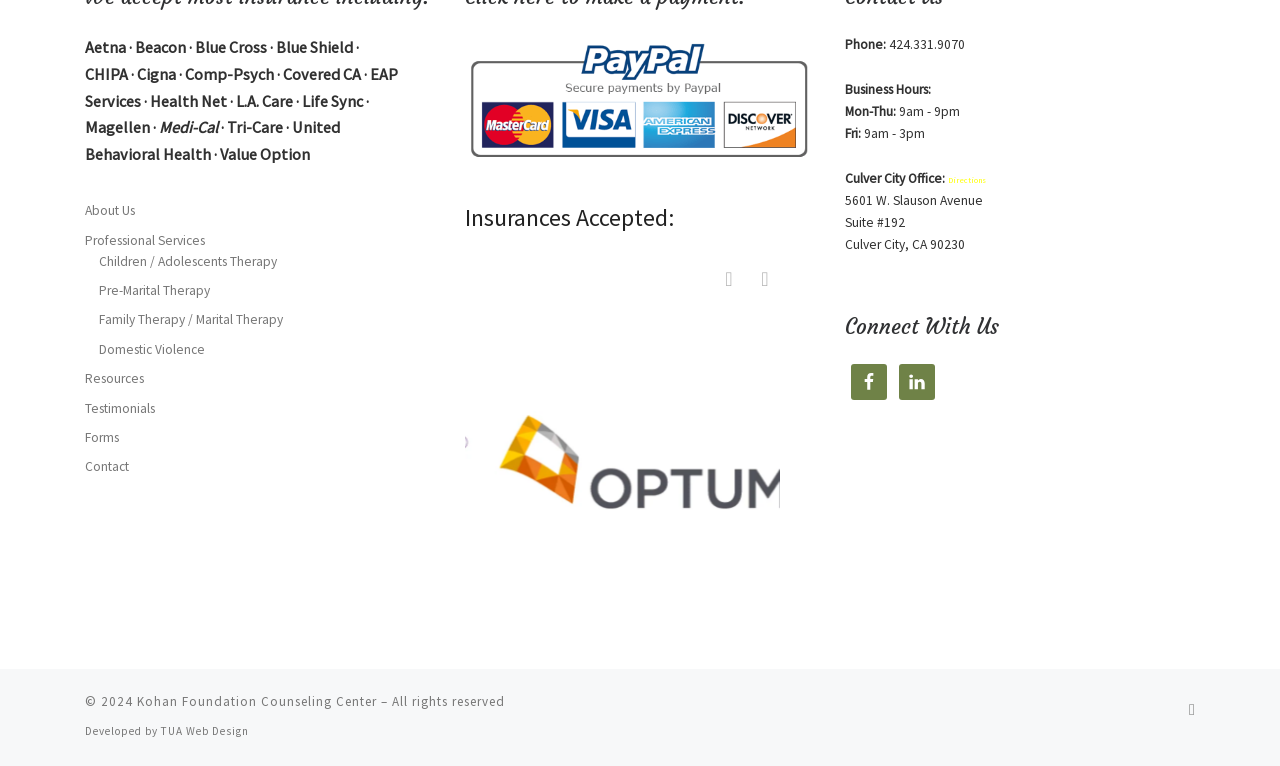Please respond to the question using a single word or phrase:
Where is the Culver City office located?

5601 W. Slauson Avenue, Suite #192